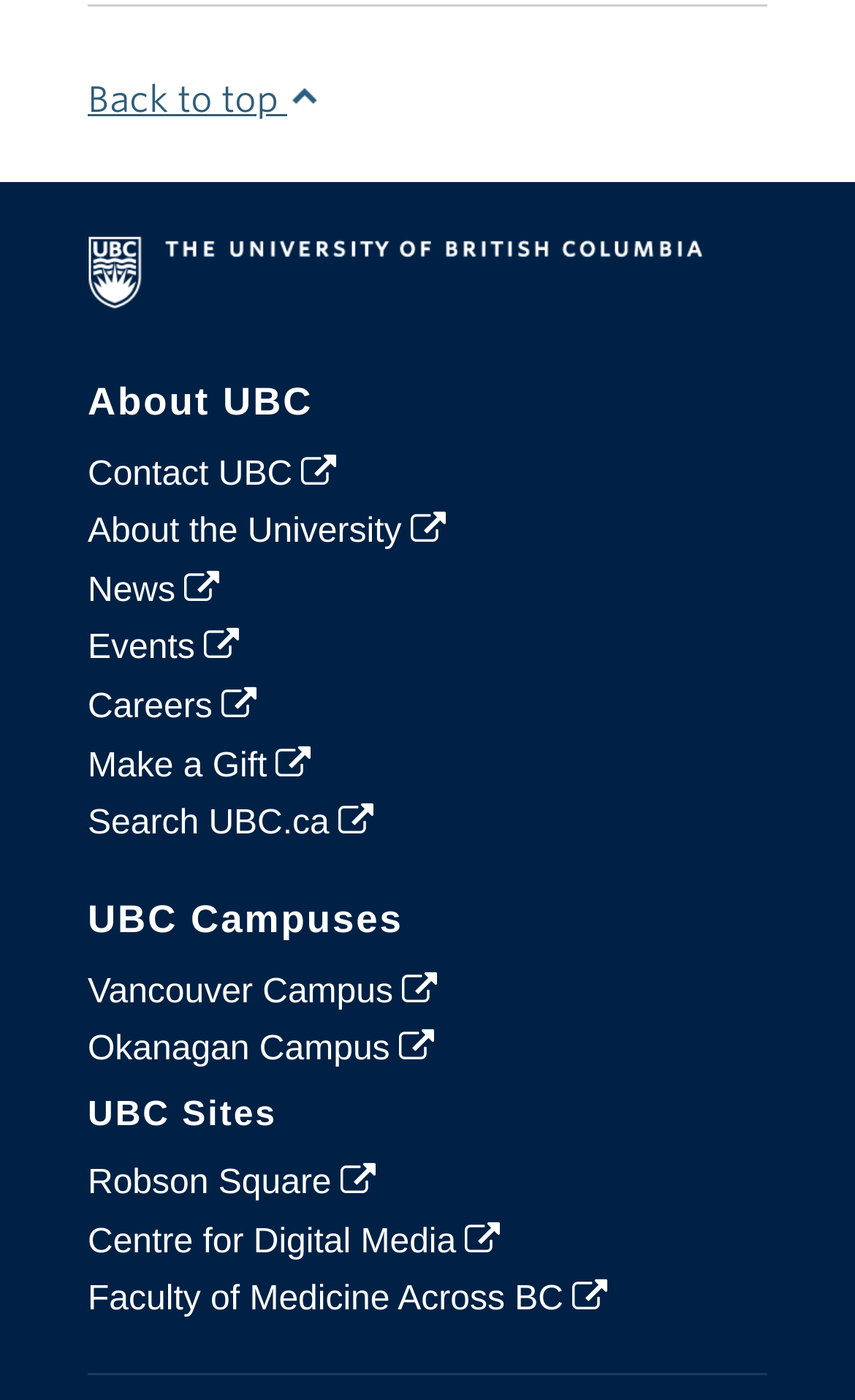What is the purpose of the 'Make a Gift' link?
Make sure to answer the question with a detailed and comprehensive explanation.

The answer can be inferred by looking at the text of the link element 'Make a Gift ', which suggests that it is related to donating or giving to the university.